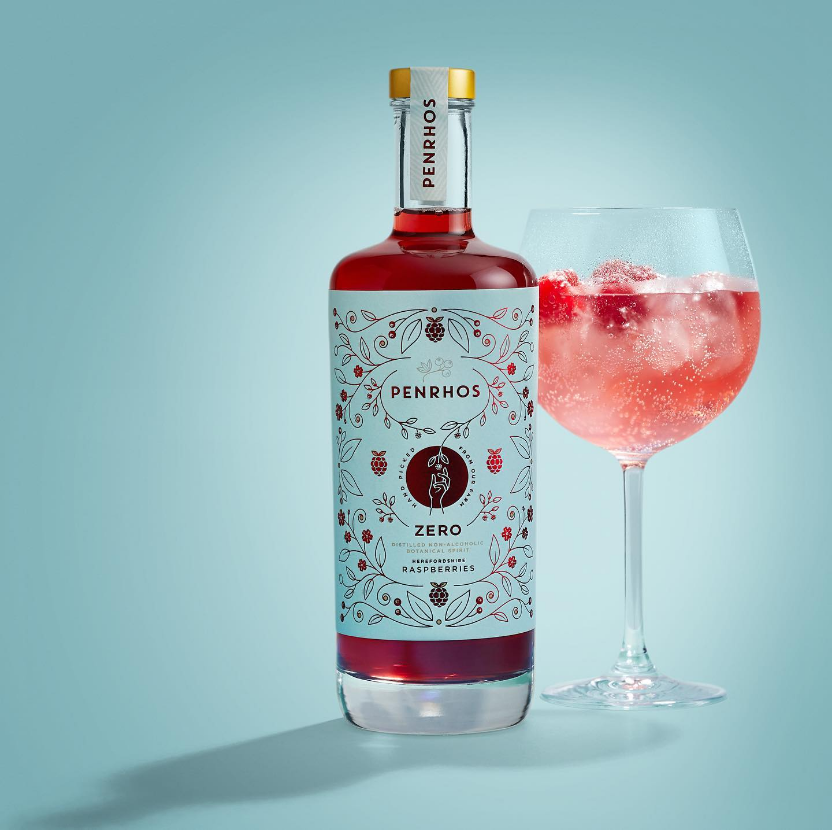What is visible in the glass?
Give a thorough and detailed response to the question.

Pieces of fresh raspberries are visible in the glass, hinting at the refreshing taste of this herbal concoction, which is a non-alcoholic beverage designed to offer a delightful drink experience.